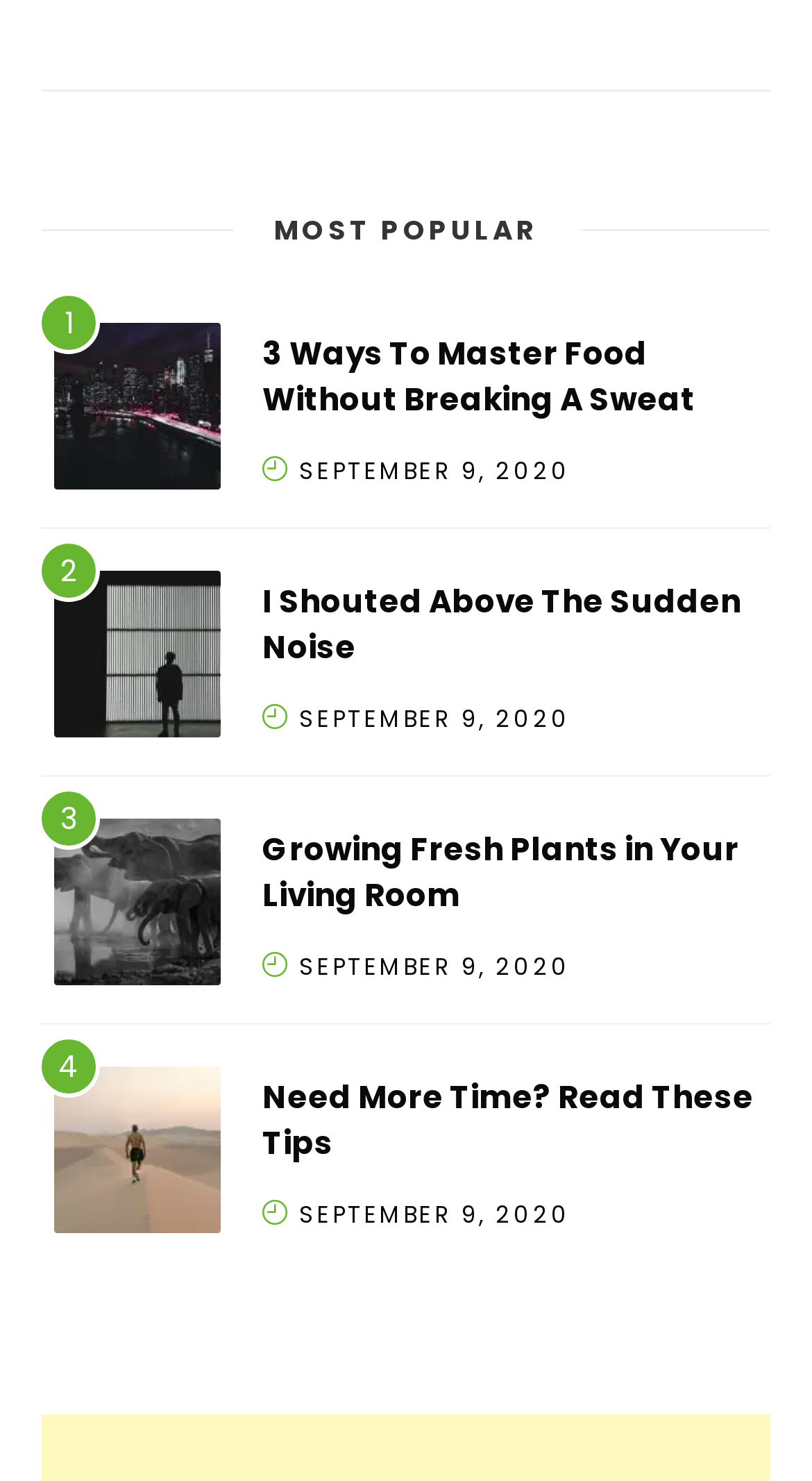How many articles are listed on this page?
Based on the content of the image, thoroughly explain and answer the question.

I counted the number of article headings and links on the page, and there are four of them, each with a heading, image, and link.